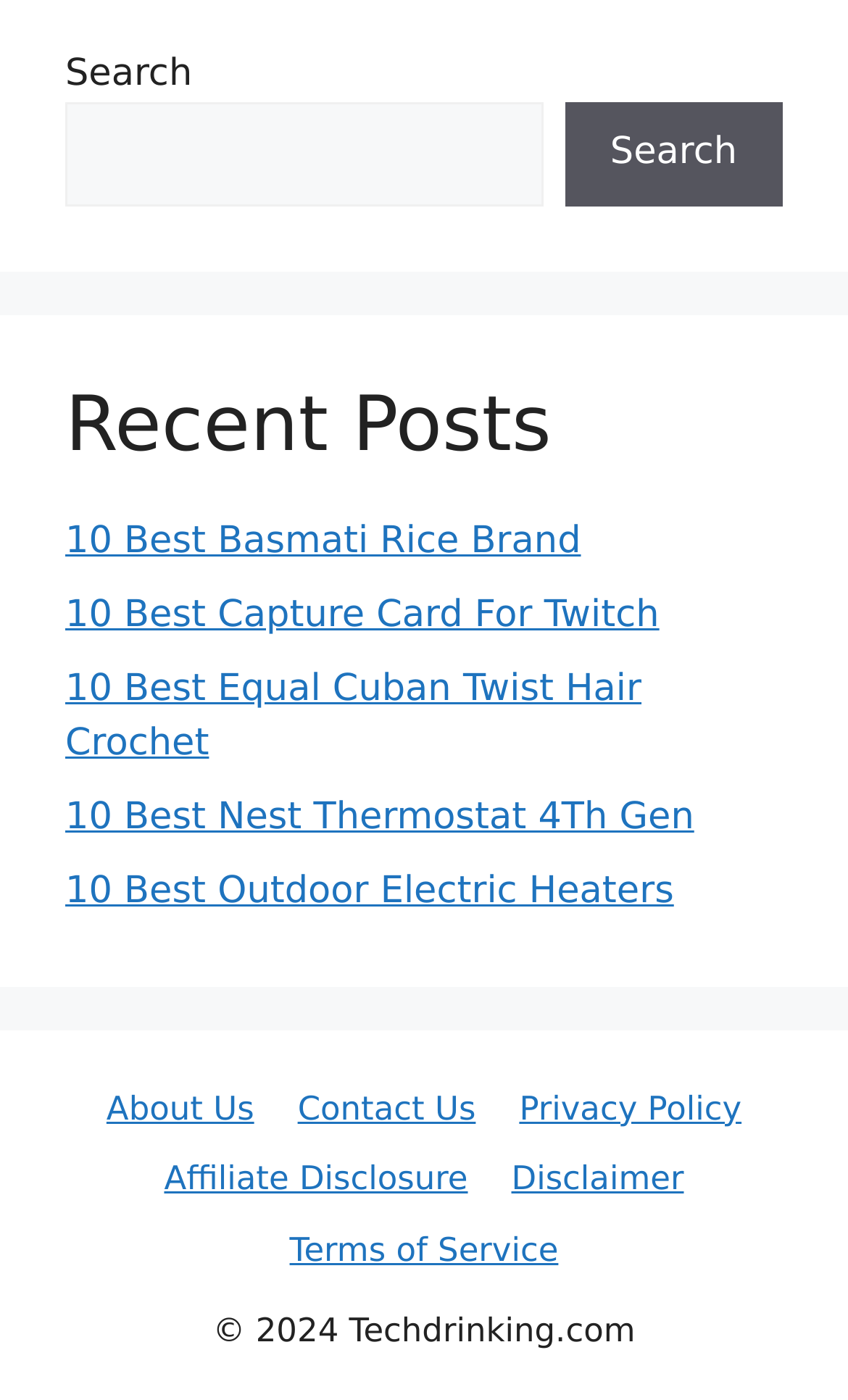Please analyze the image and give a detailed answer to the question:
What is the name of the website?

The website's name is mentioned at the bottom of the webpage, in the copyright notice '© 2024 Techdrinking.com'.